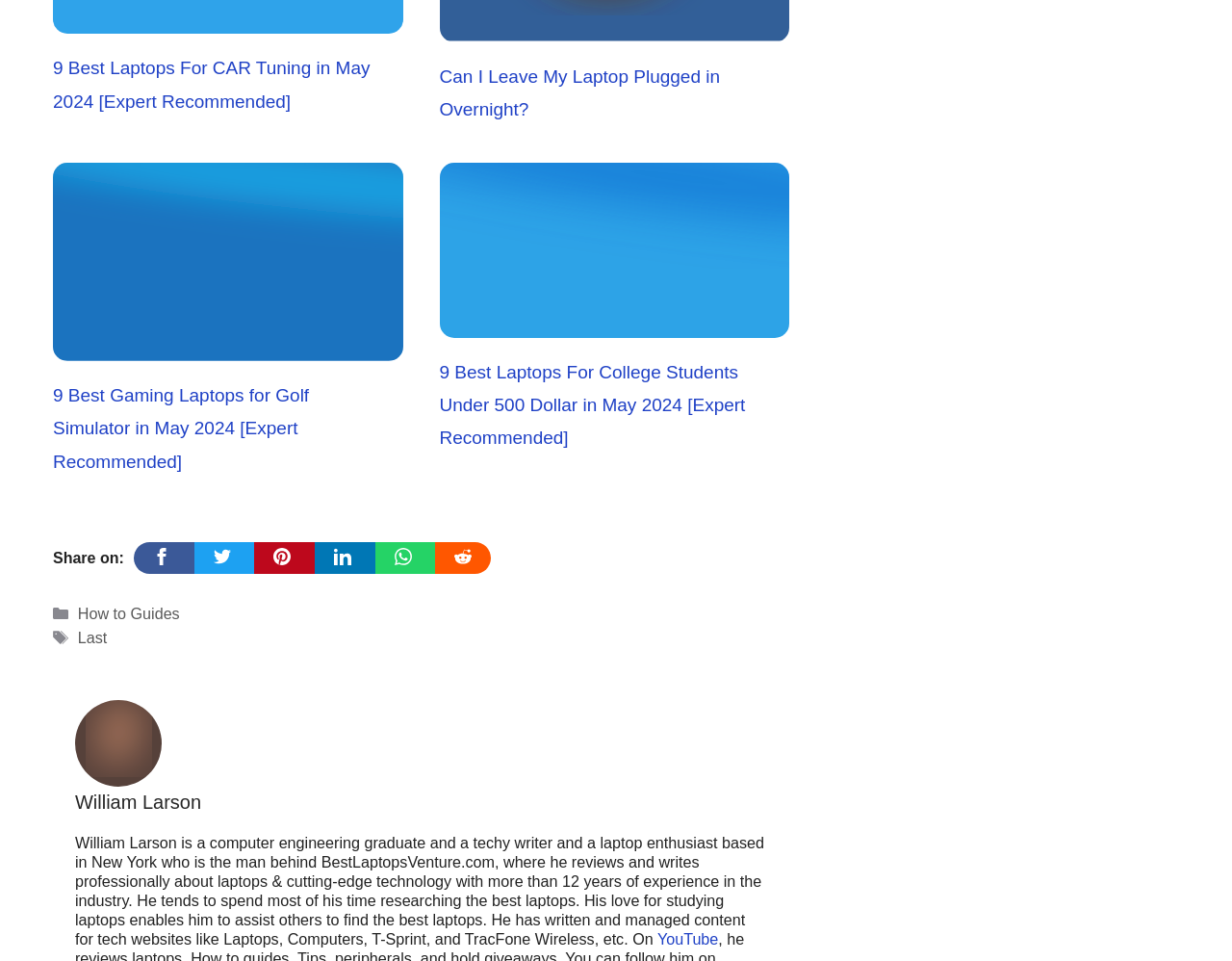What is the category of the webpage?
Please respond to the question with a detailed and informative answer.

The webpage appears to be a blog or review website focused on laptops, as evident from the various article titles and topics related to laptops.